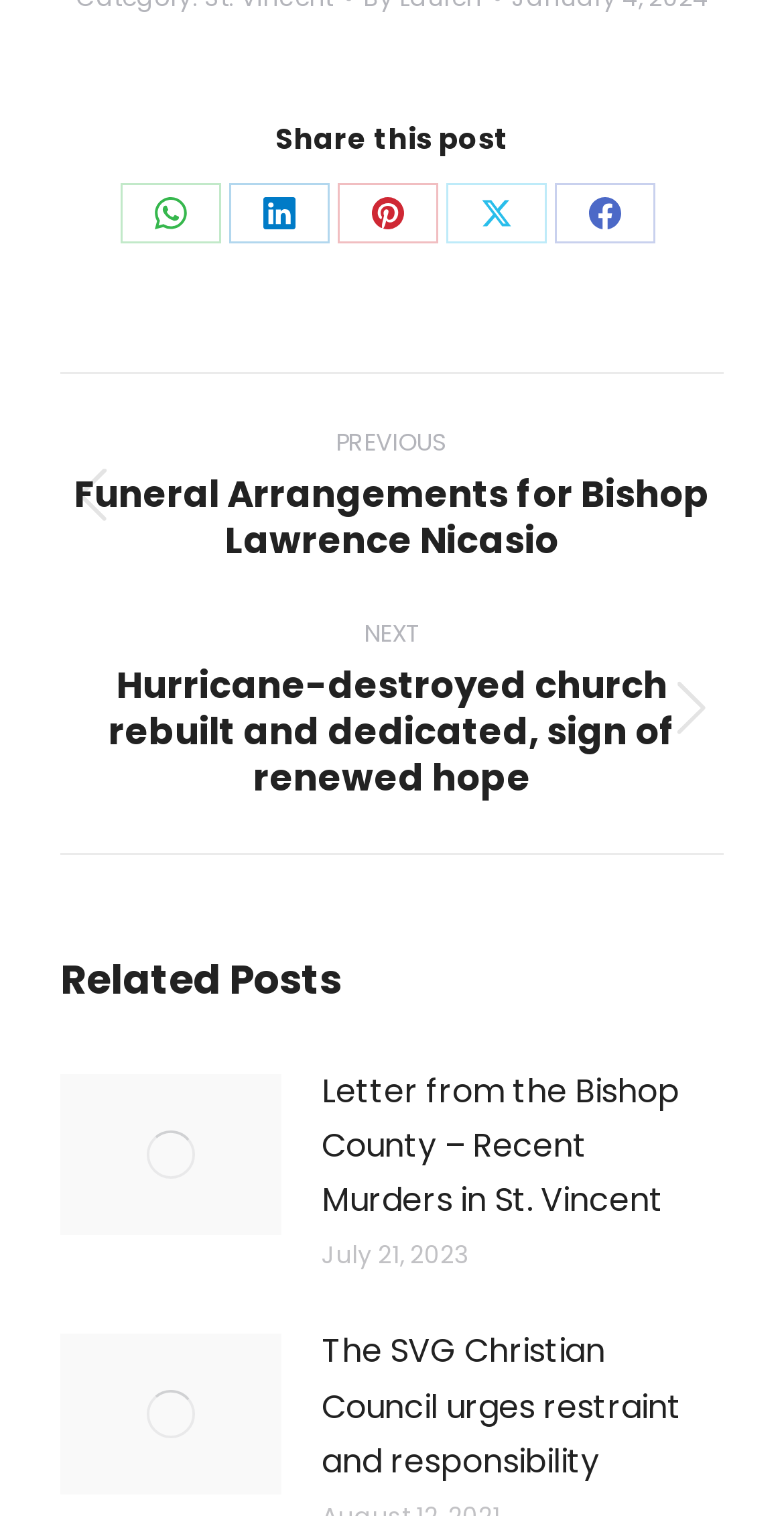Identify the bounding box for the given UI element using the description provided. Coordinates should be in the format (top-left x, top-left y, bottom-right x, bottom-right y) and must be between 0 and 1. Here is the description: Share on WhatsAppShare on WhatsApp

[0.154, 0.121, 0.282, 0.16]